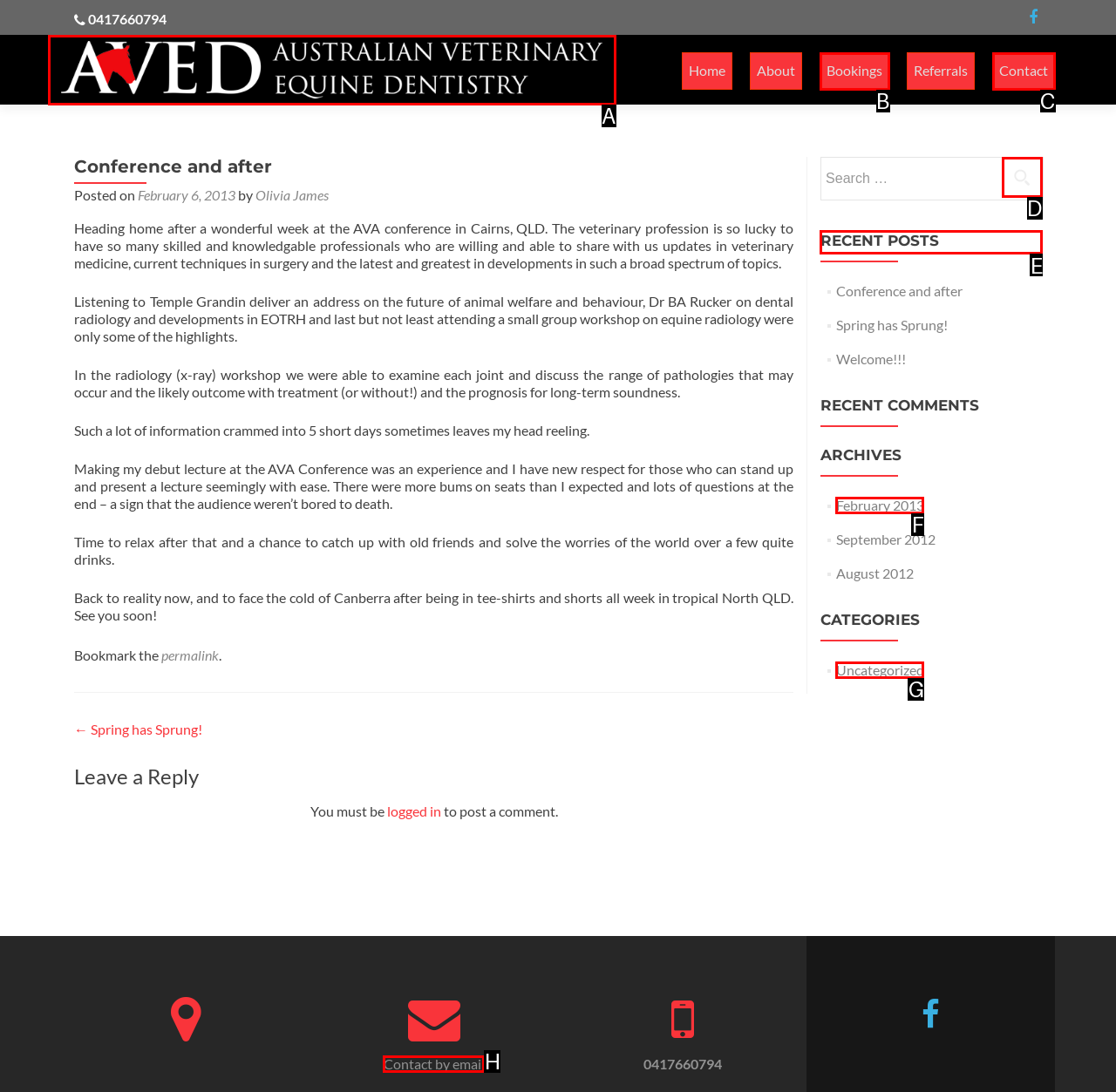Identify the letter of the correct UI element to fulfill the task: View recent posts from the given options in the screenshot.

E